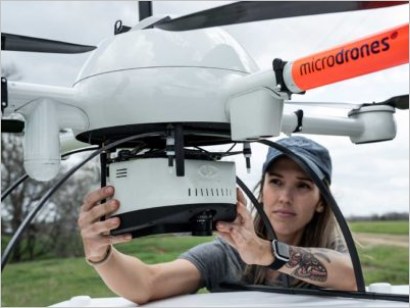Is the survey project in an urban setting?
Provide a detailed and extensive answer to the question.

The caption describes the setting as rural, implying that the survey project is taking place in a non-urban environment, likely involving complex terrain.